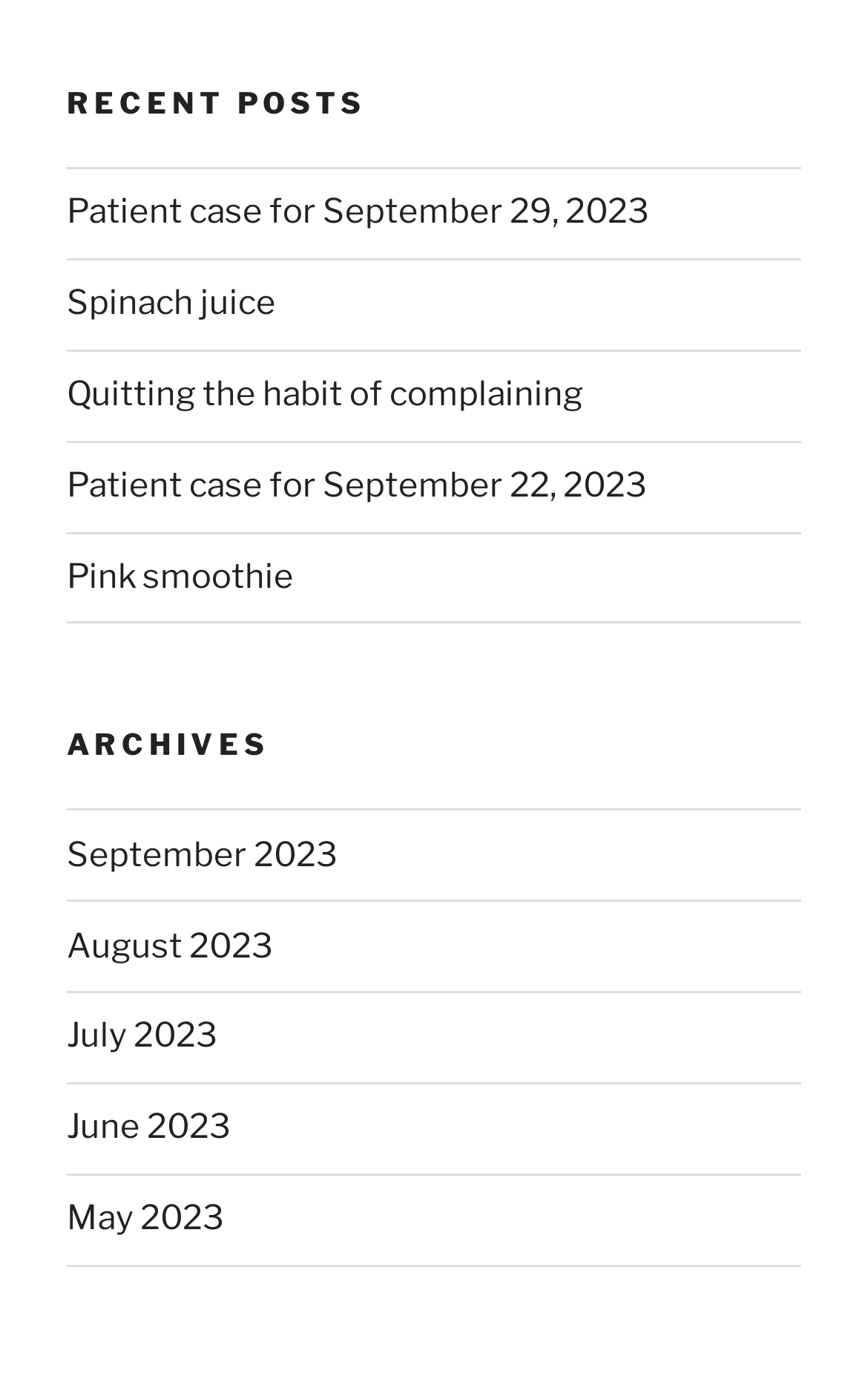Please determine the bounding box coordinates for the element with the description: "Quitting the habit of complaining".

[0.077, 0.27, 0.672, 0.299]